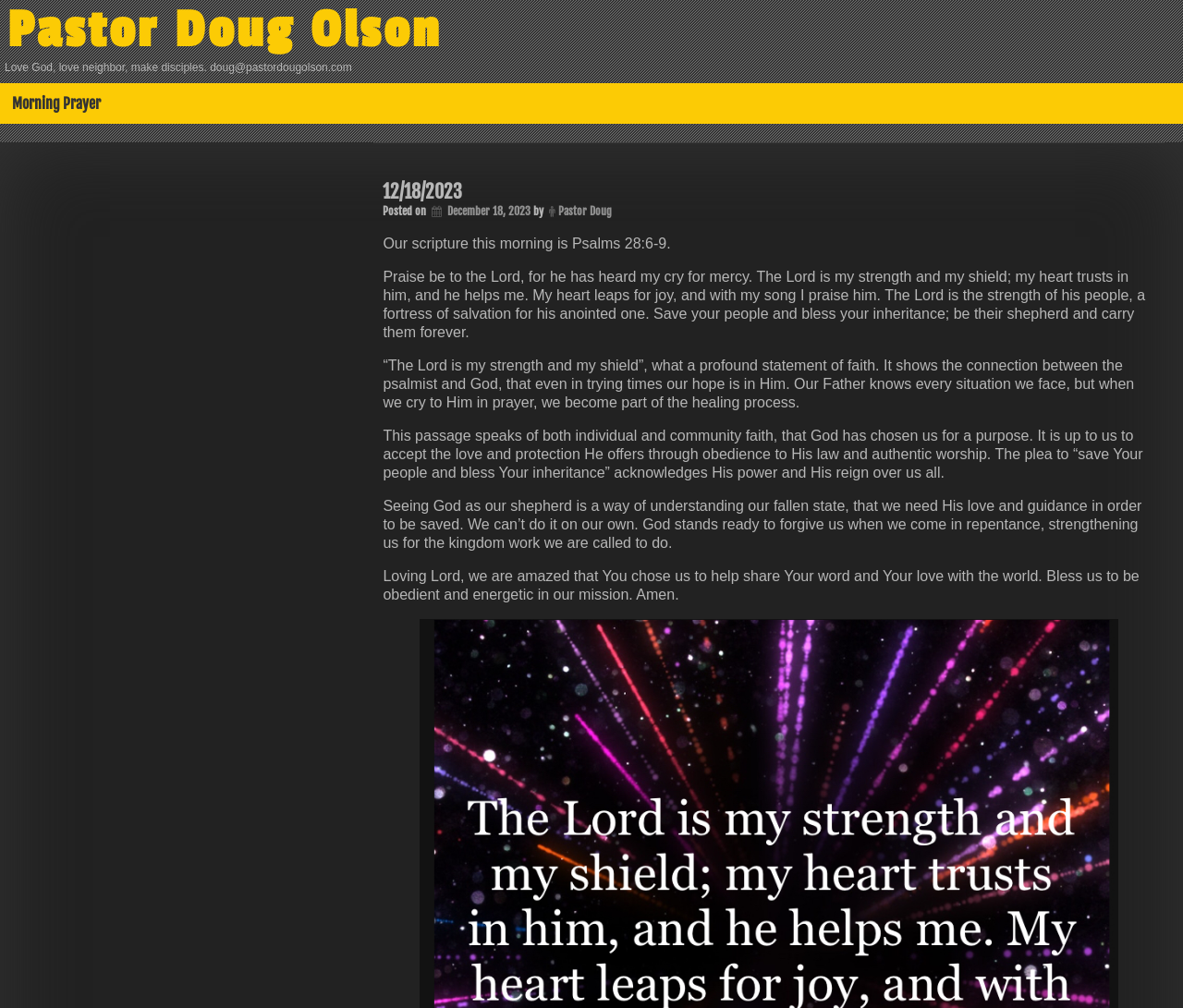Identify the bounding box of the HTML element described as: "December 18, 2023".

[0.378, 0.203, 0.449, 0.216]